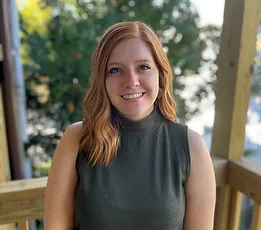Please provide a one-word or phrase answer to the question: 
What is the setting of the background?

Lush and natural